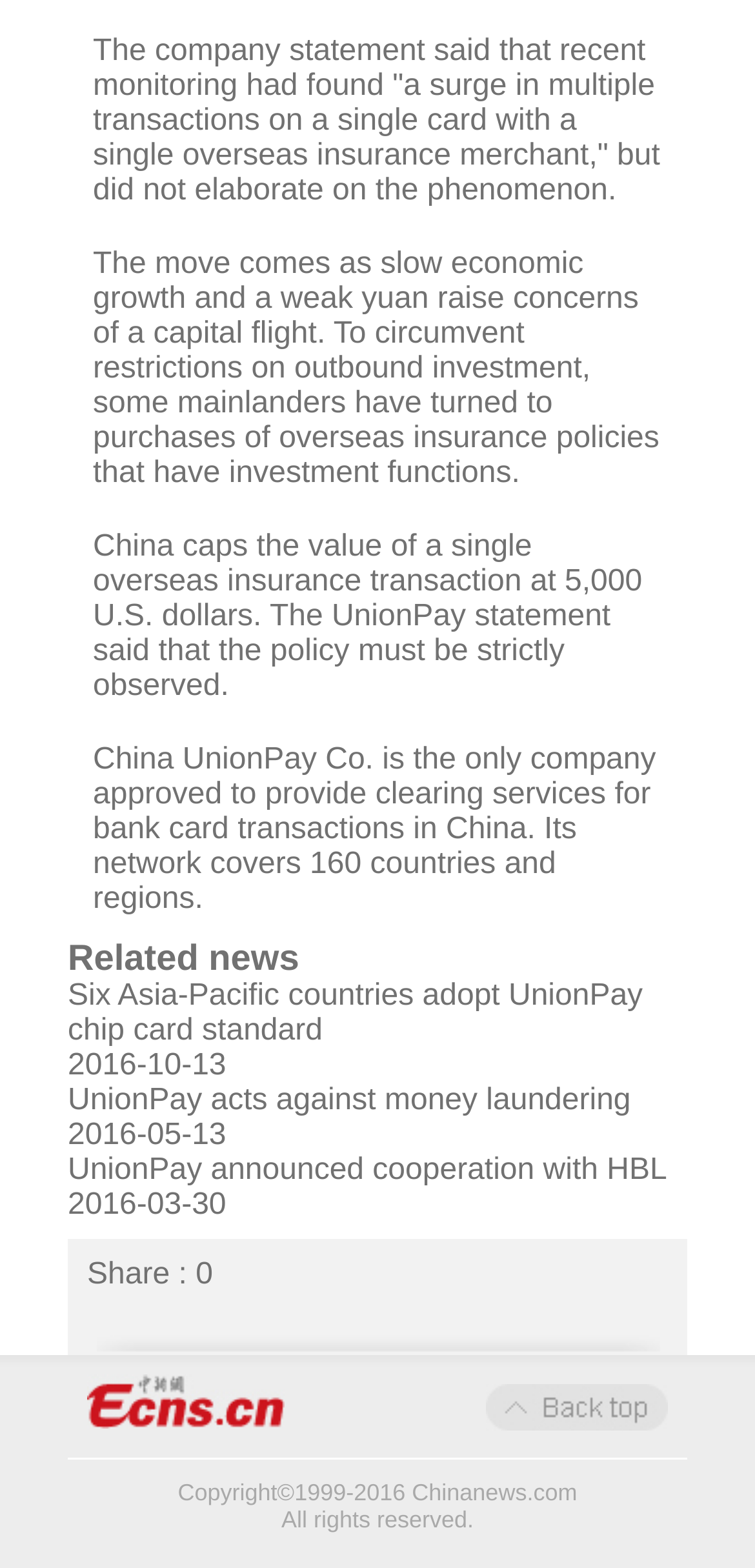Based on the visual content of the image, answer the question thoroughly: How many countries and regions does China UnionPay's network cover?

The article states that China UnionPay's network covers 160 countries and regions, as mentioned in the third paragraph.